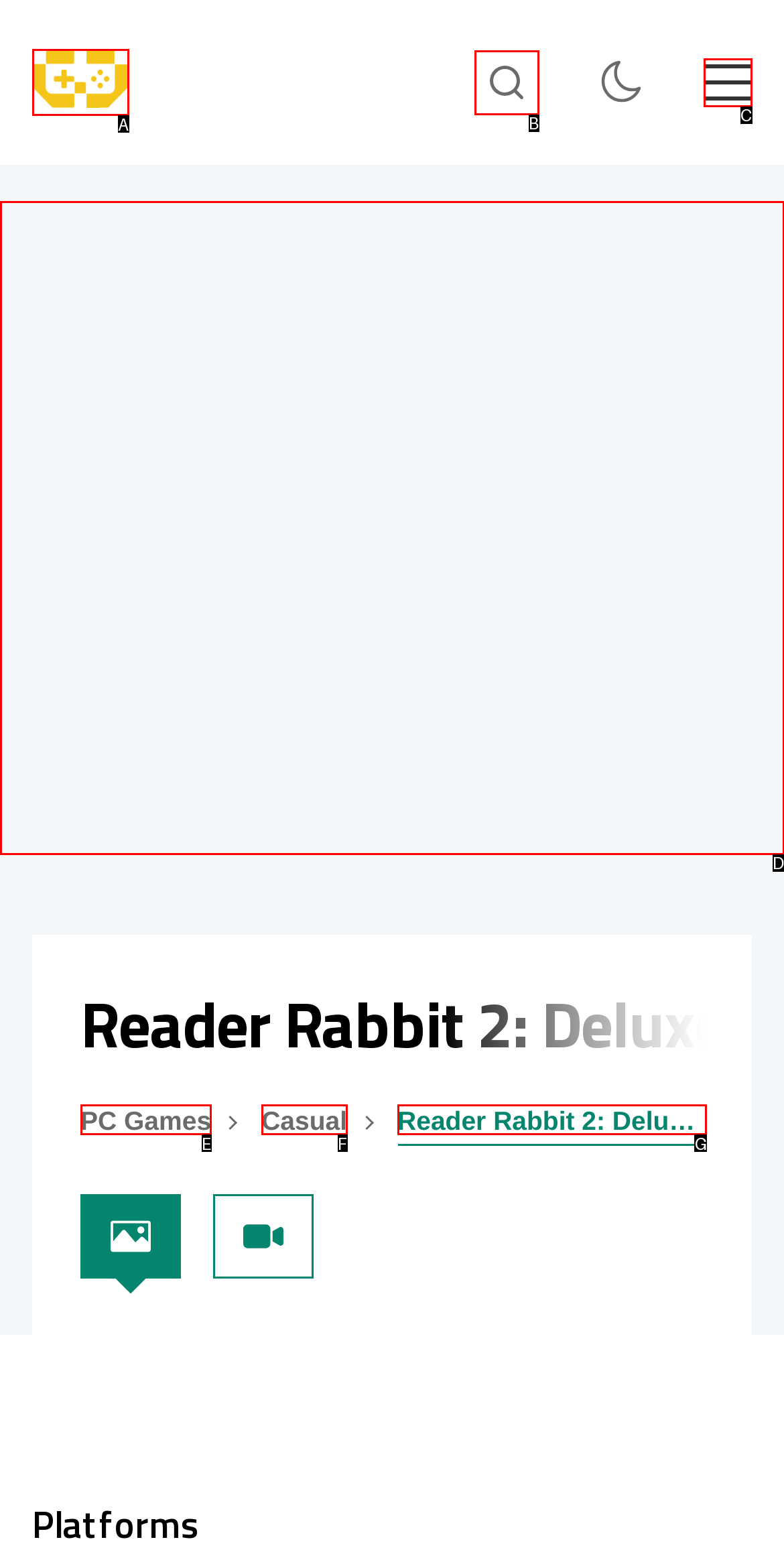Identify the HTML element that best matches the description: Casual. Provide your answer by selecting the corresponding letter from the given options.

F